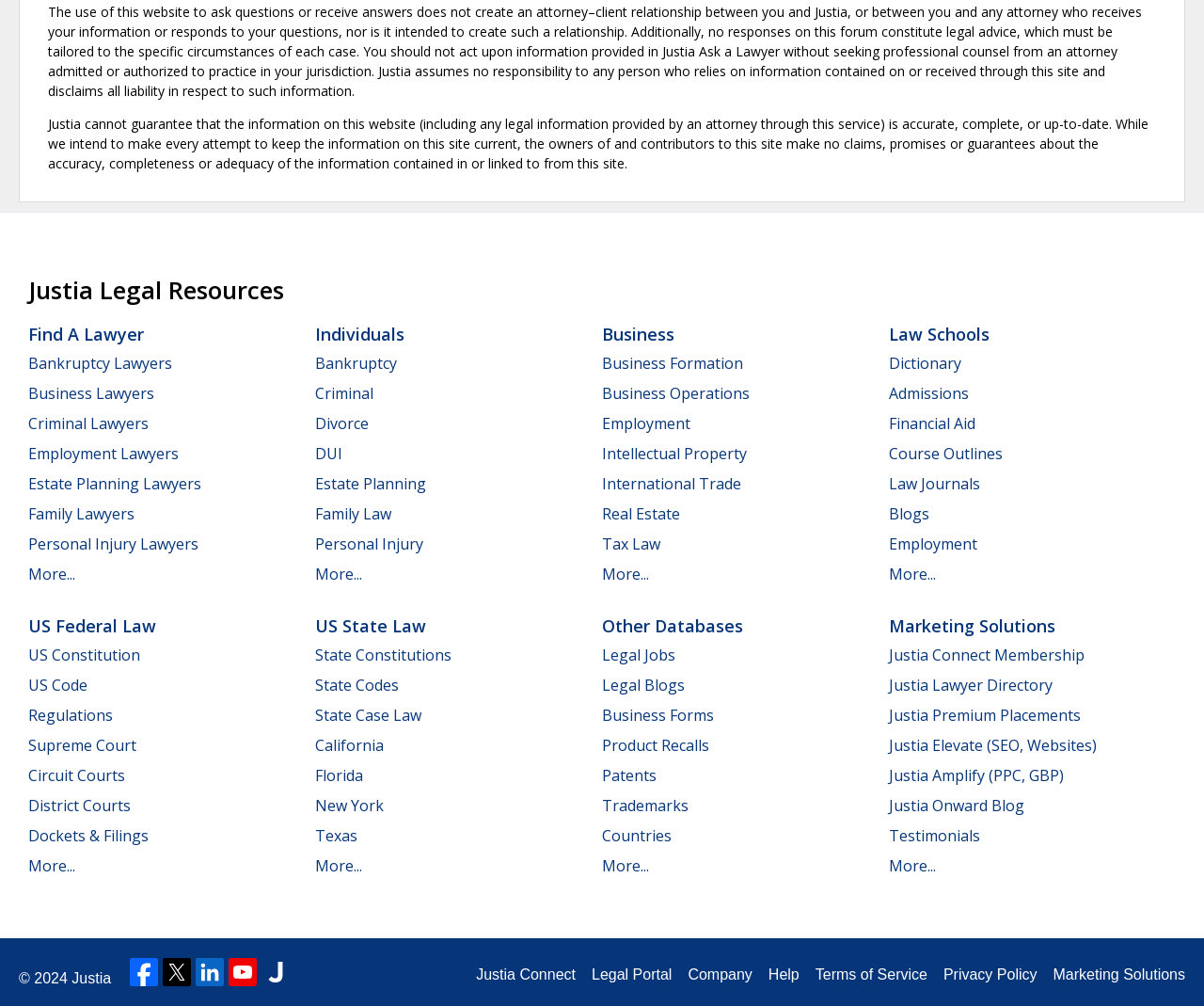Respond to the question below with a single word or phrase: How many main categories are there for lawyers?

Three